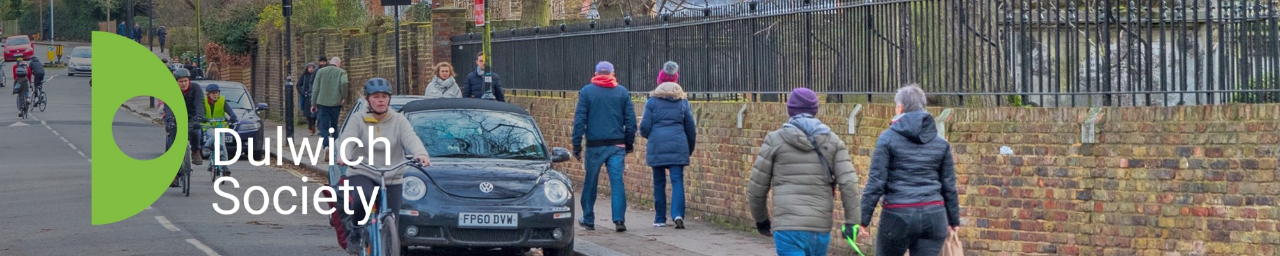Detail the scene shown in the image extensively.

The image features a lively scene from Dulwich, showcasing a variety of people engaging in different activities along a pathway. In the foreground, a sleek black car is parked alongside the road, while cyclists navigate past on the left side. Pedestrians are enjoying their walk, demonstrating community interaction and outdoor activity, highlighted by the vibrant colors of winter clothing. The backdrop includes a brick wall and a security fence, with trees and other greenery adding natural charm to the area. Prominently displayed on the left is the logo of the Dulwich Society, symbolizing the organization’s connection to the local community and its efforts in promoting local history and resources. This image reflects the vibrant life and community spirit of Dulwich, inviting viewers to appreciate the ongoing activities in the neighborhood.